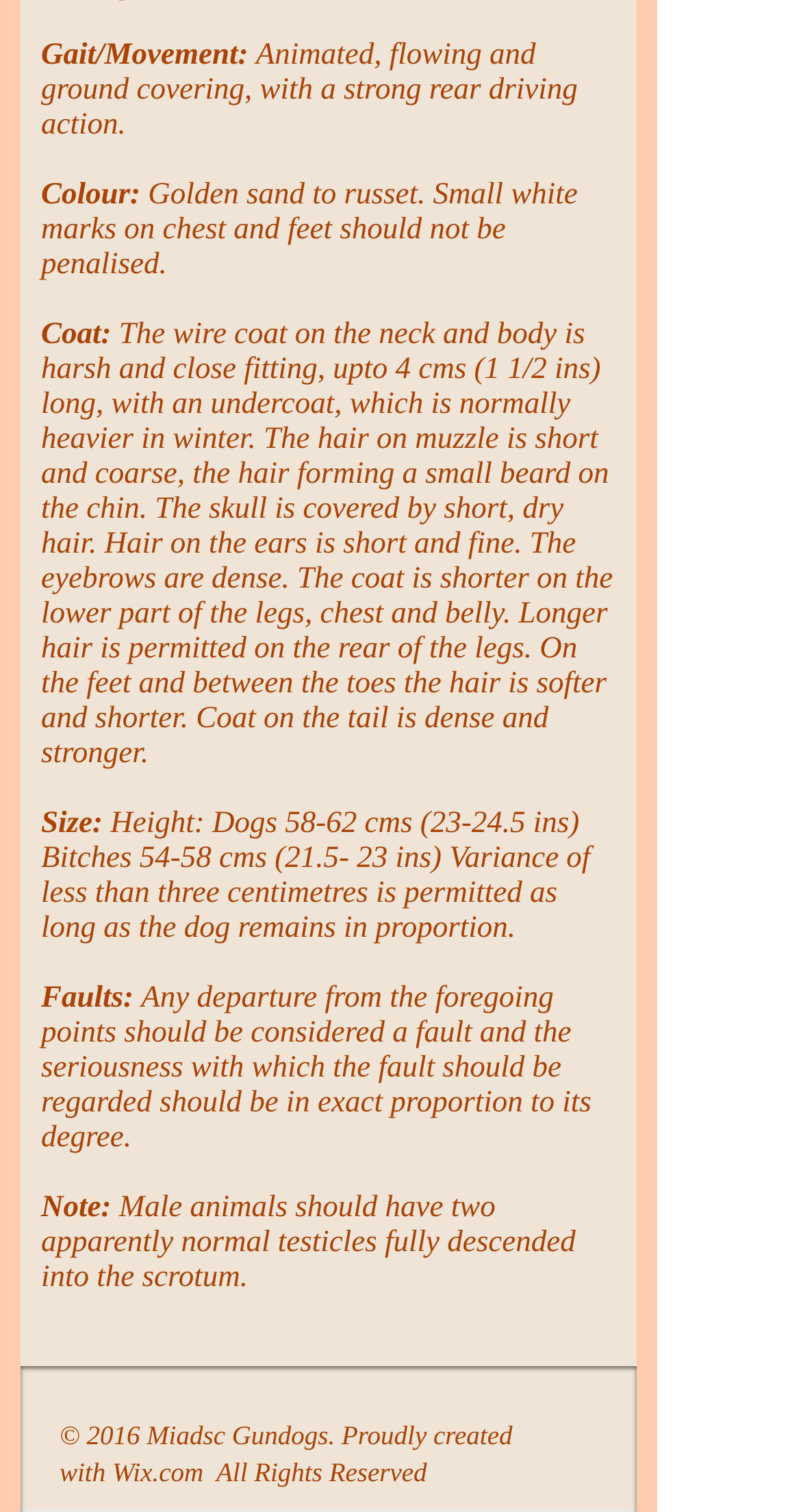What is the purpose of the note section?
Look at the image and respond to the question as thoroughly as possible.

I found this information by looking at the 'Note' section of the webpage, which mentions that 'Male animals should have two apparently normal testicles fully descended into the scrotum'.